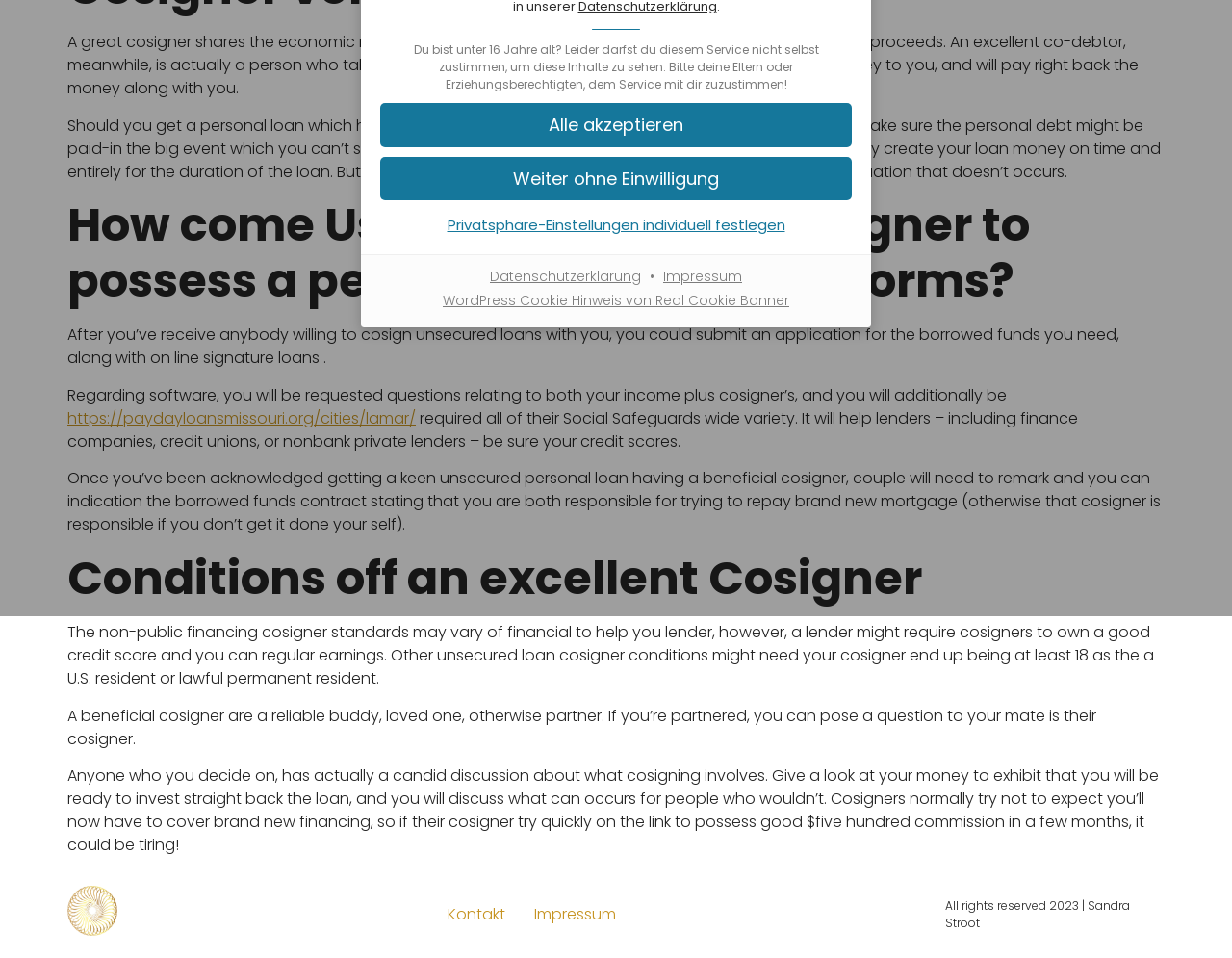Based on the element description, predict the bounding box coordinates (top-left x, top-left y, bottom-right x, bottom-right y) for the UI element in the screenshot: https://paydayloansmissouri.org/cities/lamar/

[0.055, 0.425, 0.338, 0.448]